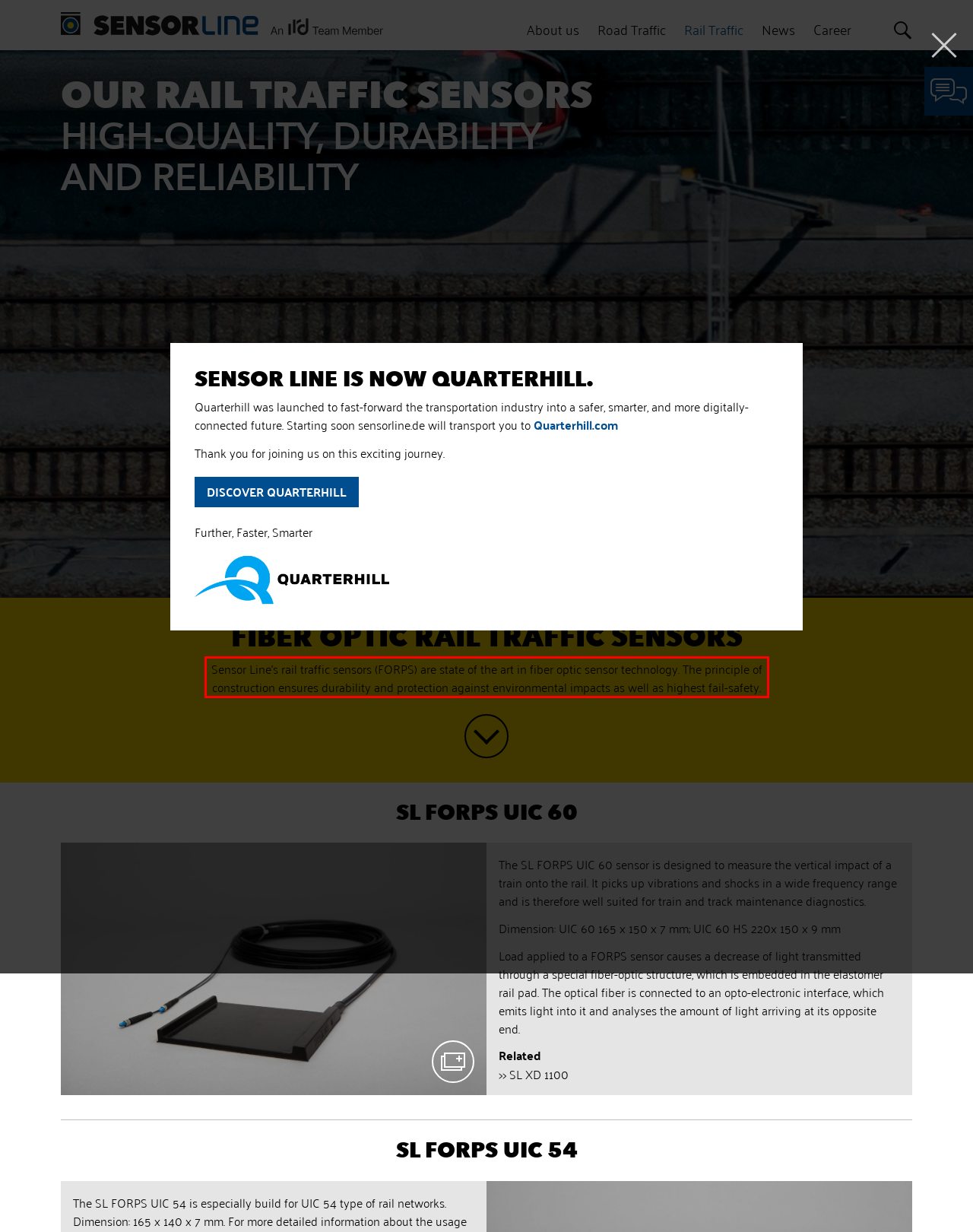Please examine the screenshot of the webpage and read the text present within the red rectangle bounding box.

Sensor Line’s rail traffic sensors (FORPS) are state of the art in fiber optic sensor technology. The principle of construction ensures durability and protection against environmental impacts as well as highest fail-safety.